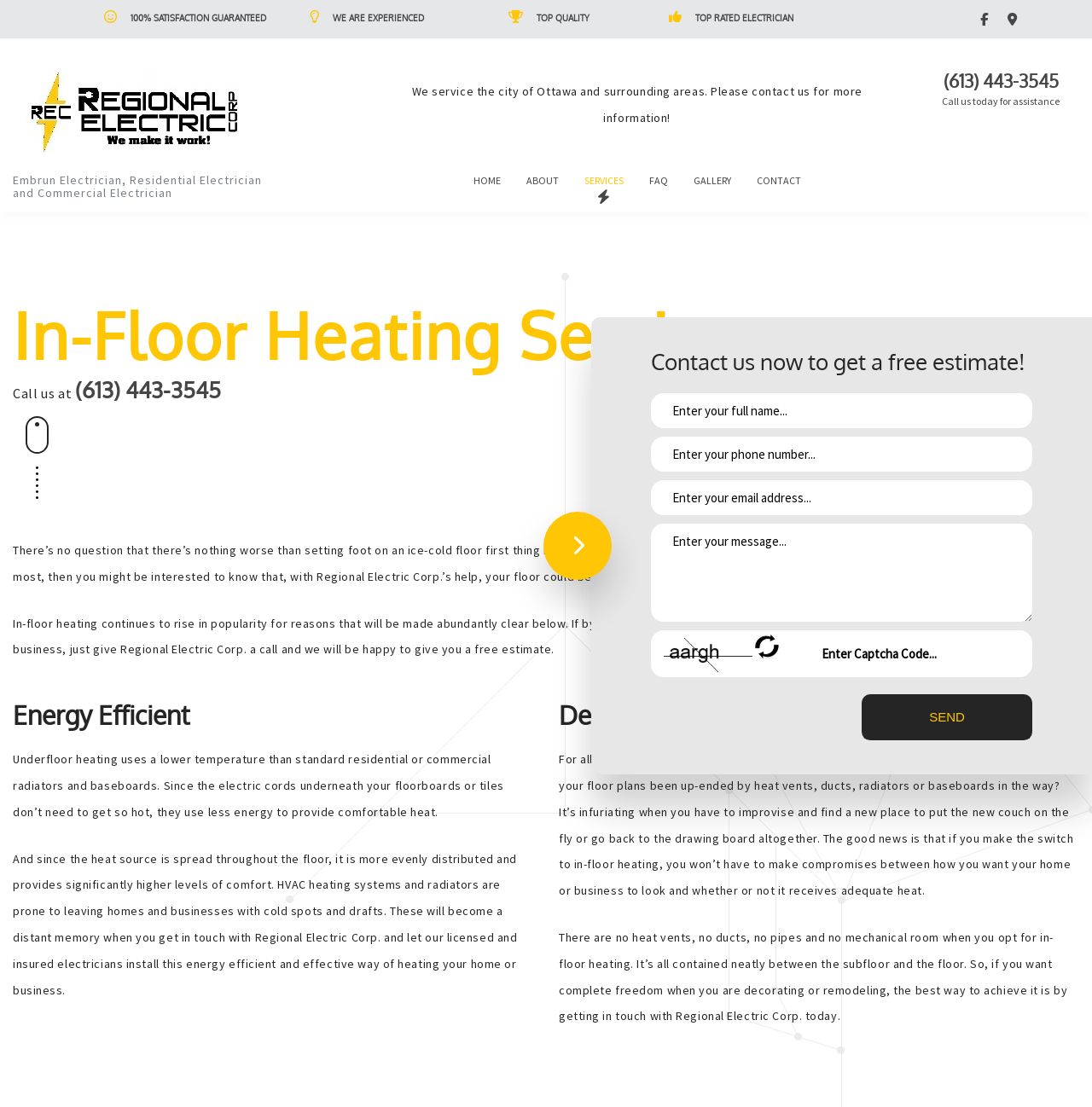Please identify the bounding box coordinates of where to click in order to follow the instruction: "Enter your full name".

[0.596, 0.355, 0.945, 0.387]